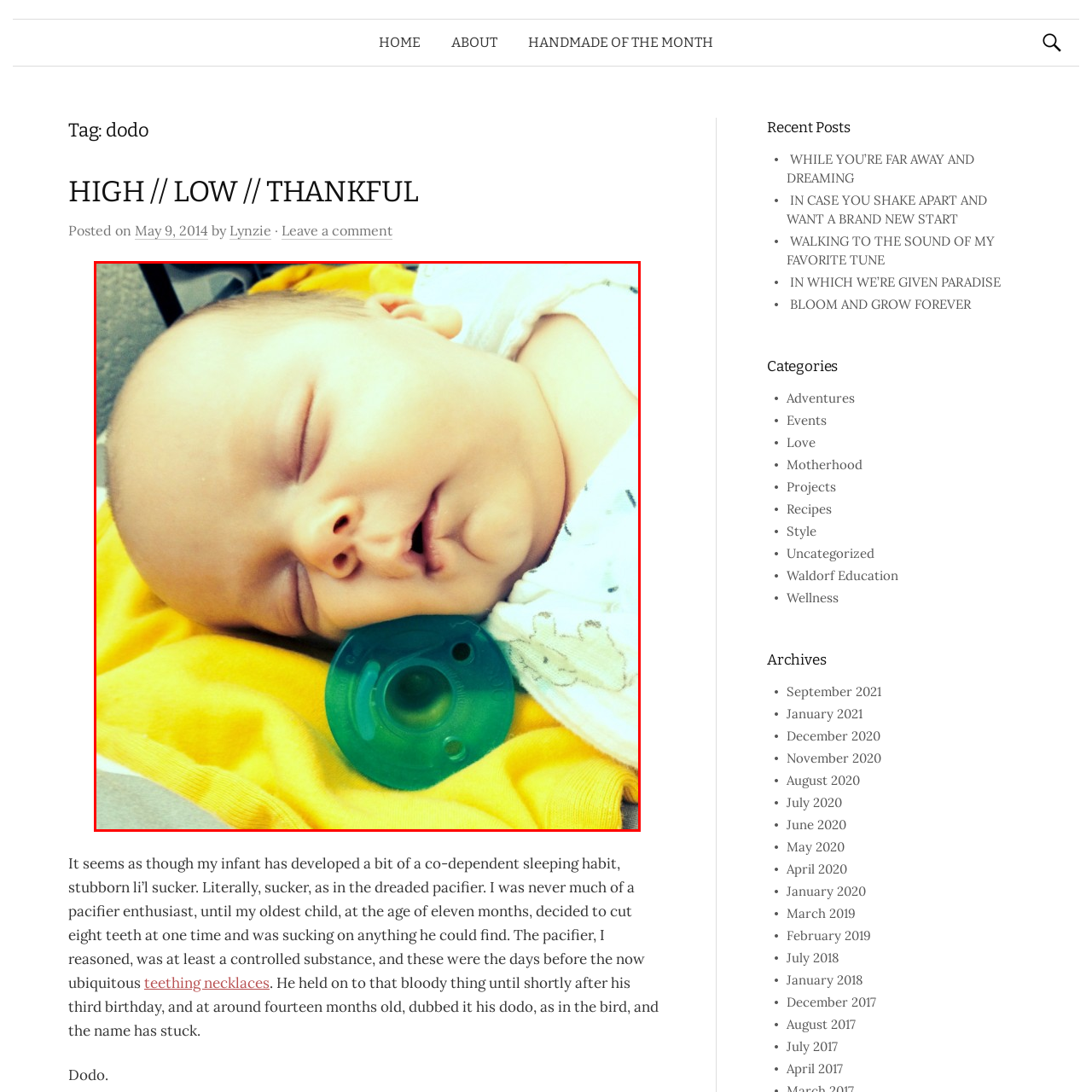What is the expression on the baby's face?
Pay attention to the image surrounded by the red bounding box and answer the question in detail based on the image.

The caption describes the baby's face as having a 'sweet expression' with closed eyes and soft, rosy cheeks, indicating a peaceful and serene appearance.